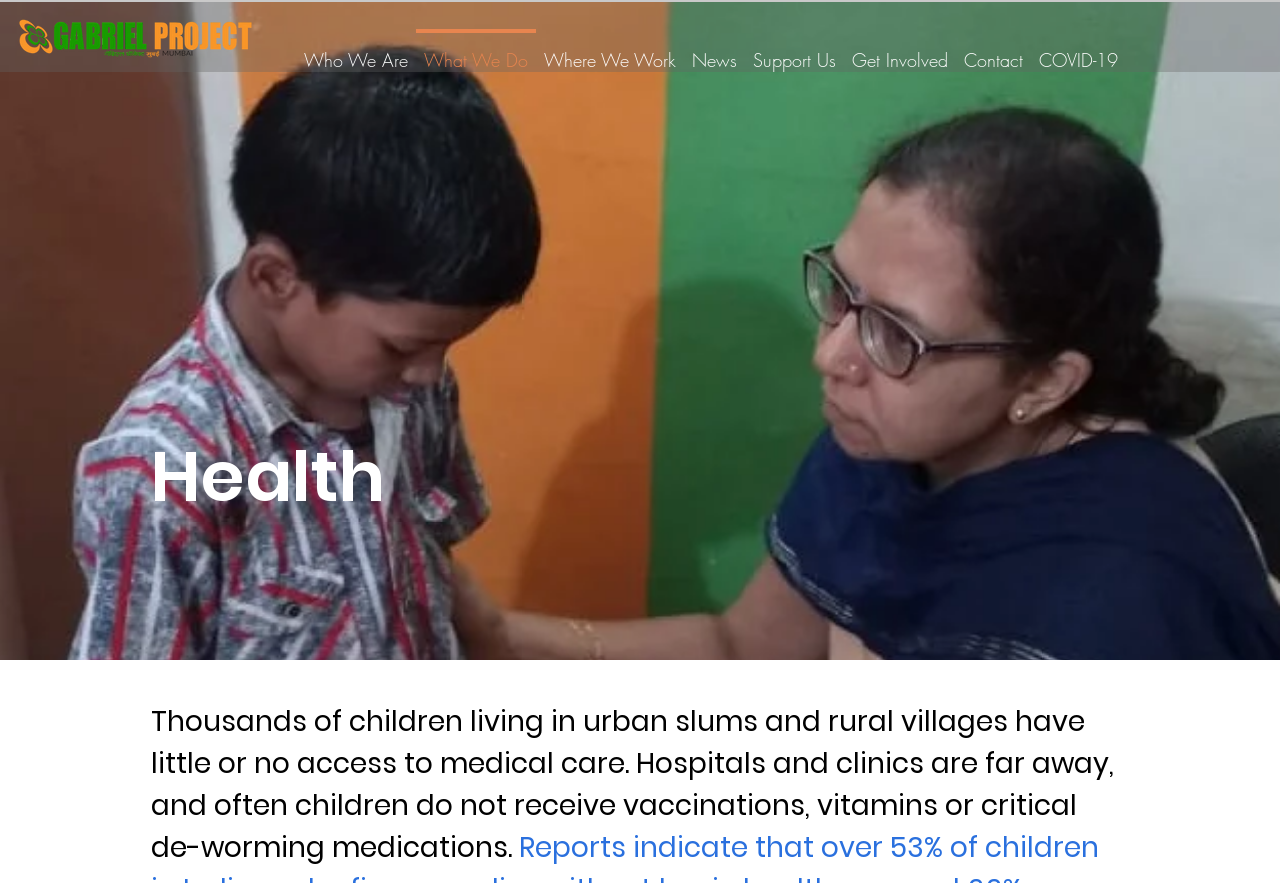What is the first navigation link? Based on the screenshot, please respond with a single word or phrase.

Who We Are